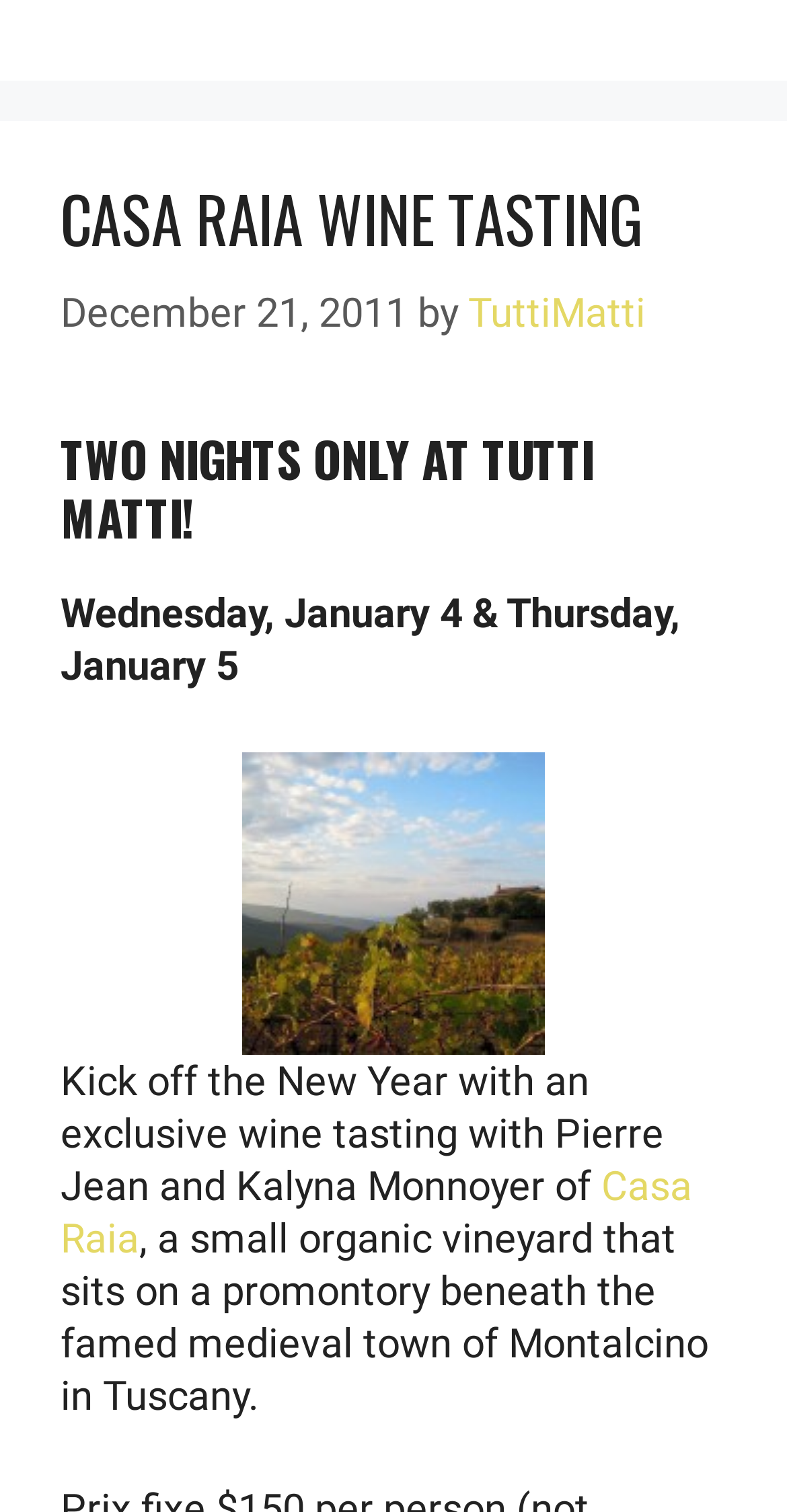Given the description of the UI element: "TuttiMatti", predict the bounding box coordinates in the form of [left, top, right, bottom], with each value being a float between 0 and 1.

[0.595, 0.191, 0.821, 0.223]